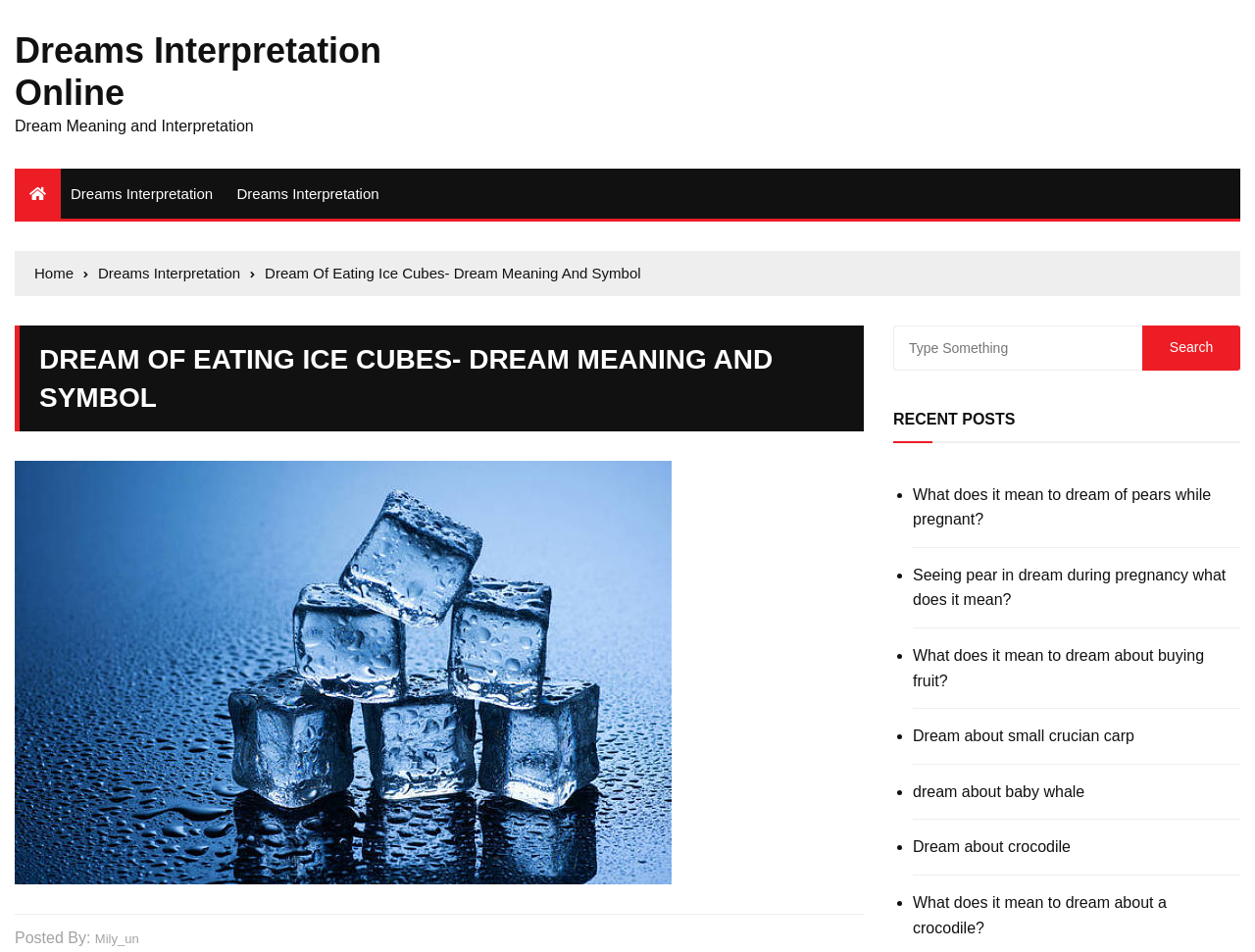Who posted the current article?
Kindly give a detailed and elaborate answer to the question.

The author of the current article can be found at the bottom of the webpage, where it is written as 'Posted By: Mily_un'.